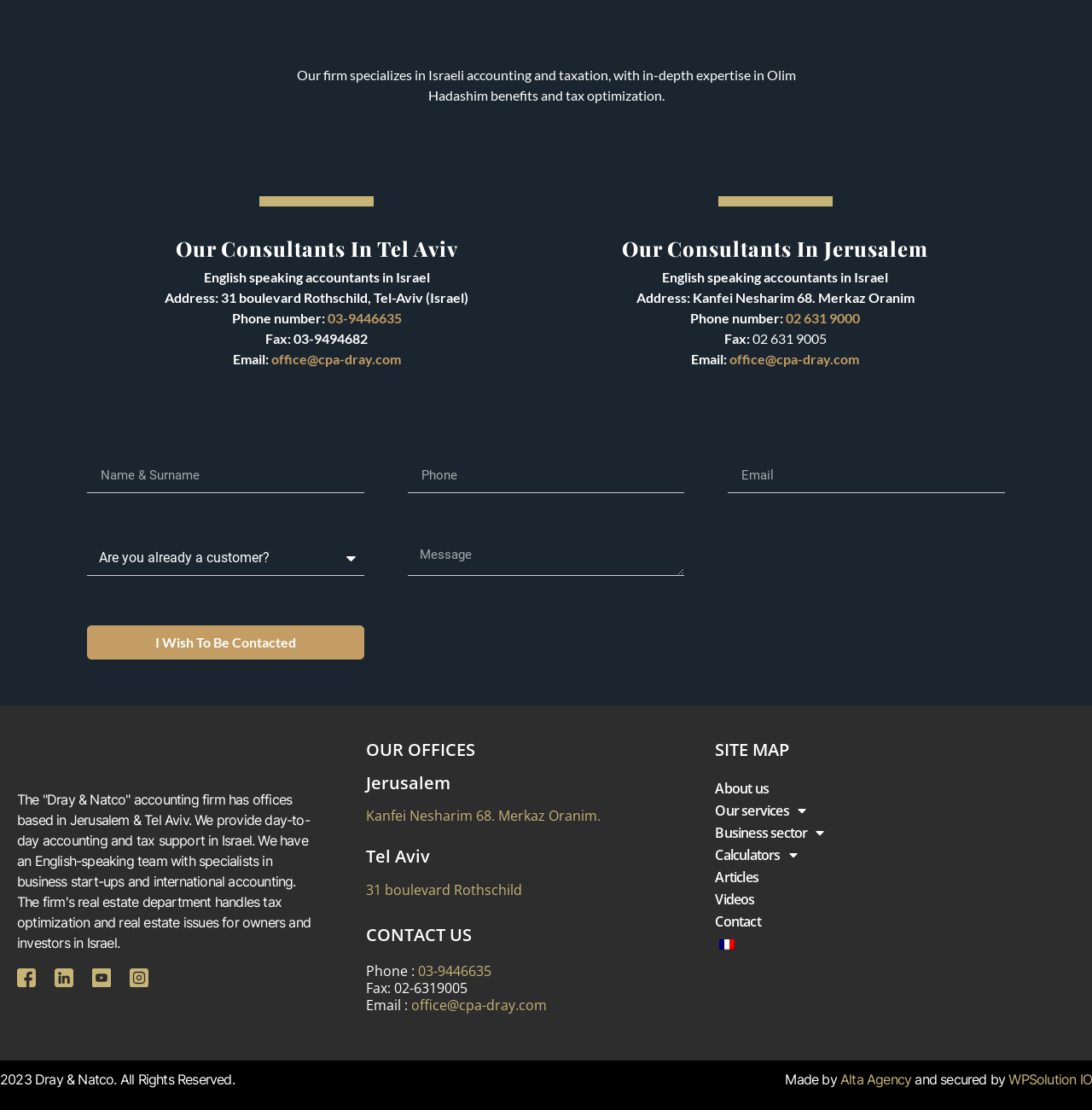Please pinpoint the bounding box coordinates for the region I should click to adhere to this instruction: "Enter your name and surname in the input field".

[0.08, 0.413, 0.333, 0.444]